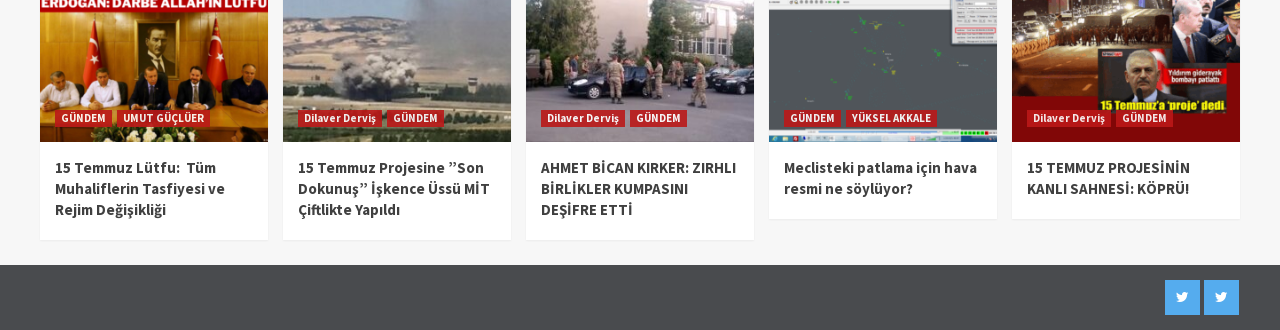Specify the bounding box coordinates of the element's region that should be clicked to achieve the following instruction: "Read the article about 15 Temmuz Lütfu". The bounding box coordinates consist of four float numbers between 0 and 1, in the format [left, top, right, bottom].

[0.043, 0.476, 0.198, 0.666]